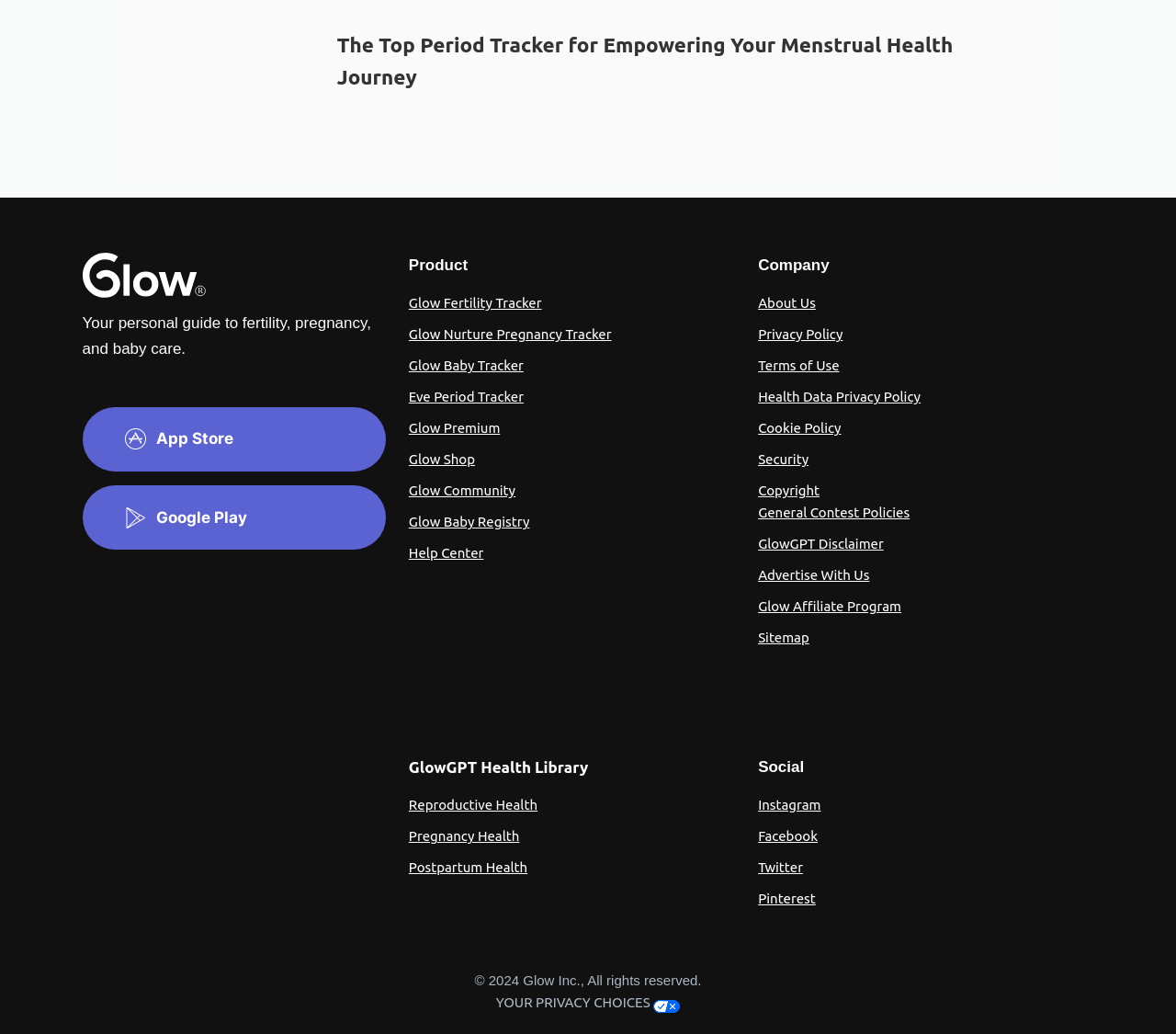Using the image as a reference, answer the following question in as much detail as possible:
What types of products are offered on this website?

The website offers a range of products, including Glow Fertility Tracker, Glow Nurture Pregnancy Tracker, Glow Baby Tracker, Eve Period Tracker, and Glow Premium, which are all related to health and fertility tracking. These products are designed to help users monitor their reproductive health and make informed decisions about their fertility and pregnancy.